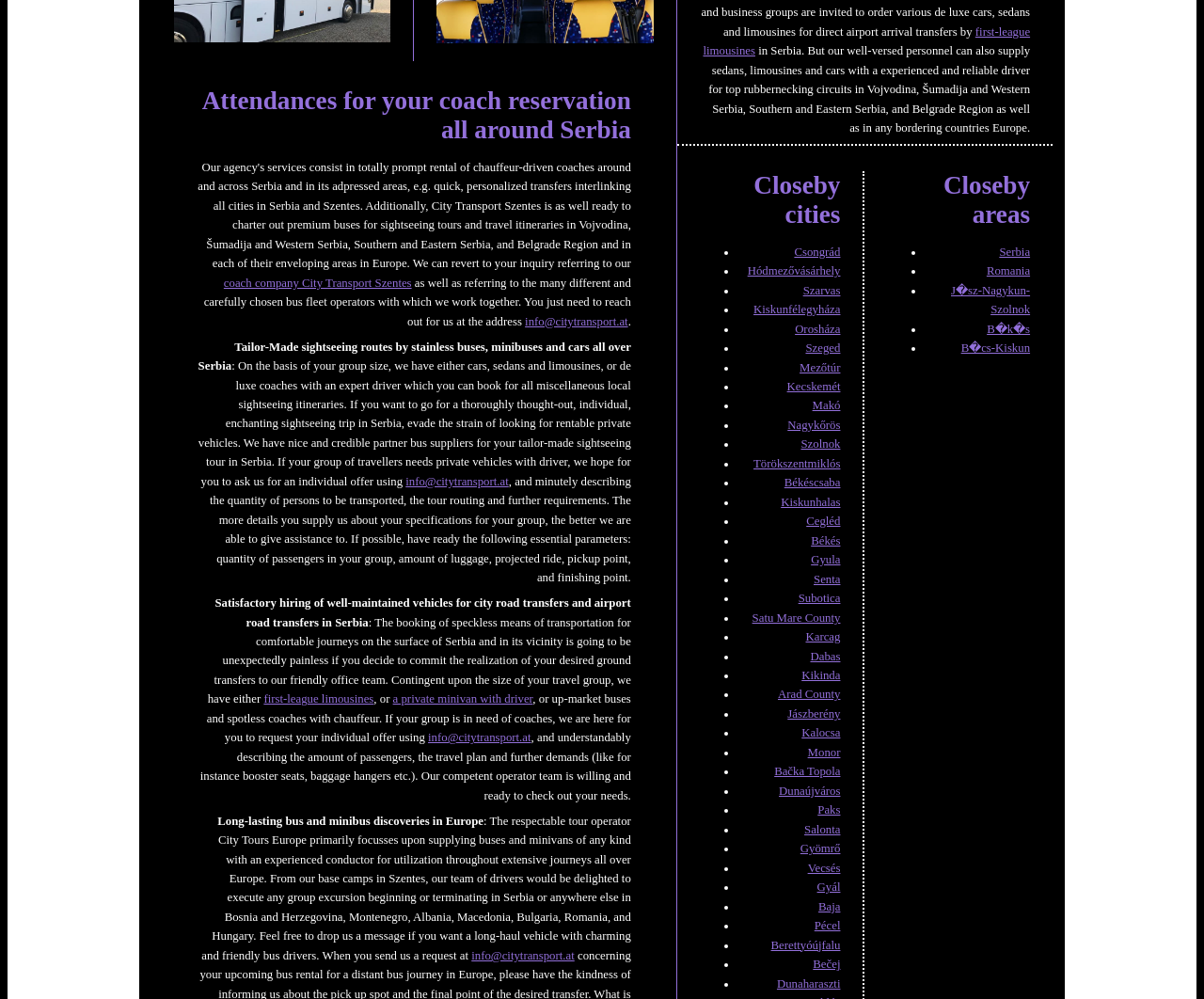Answer the question below using just one word or a short phrase: 
What types of vehicles are available for city road transfers?

Limousines, minivans, buses, and coaches